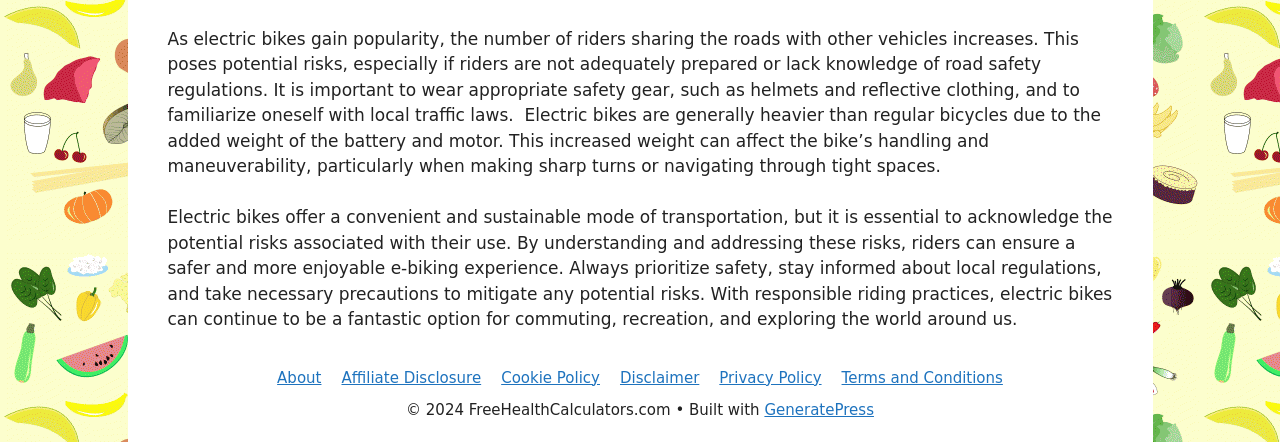What is the purpose of wearing helmets and reflective clothing?
Please ensure your answer to the question is detailed and covers all necessary aspects.

According to the webpage, wearing helmets and reflective clothing is essential for electric bike riders to ensure their safety while sharing the roads with other vehicles.